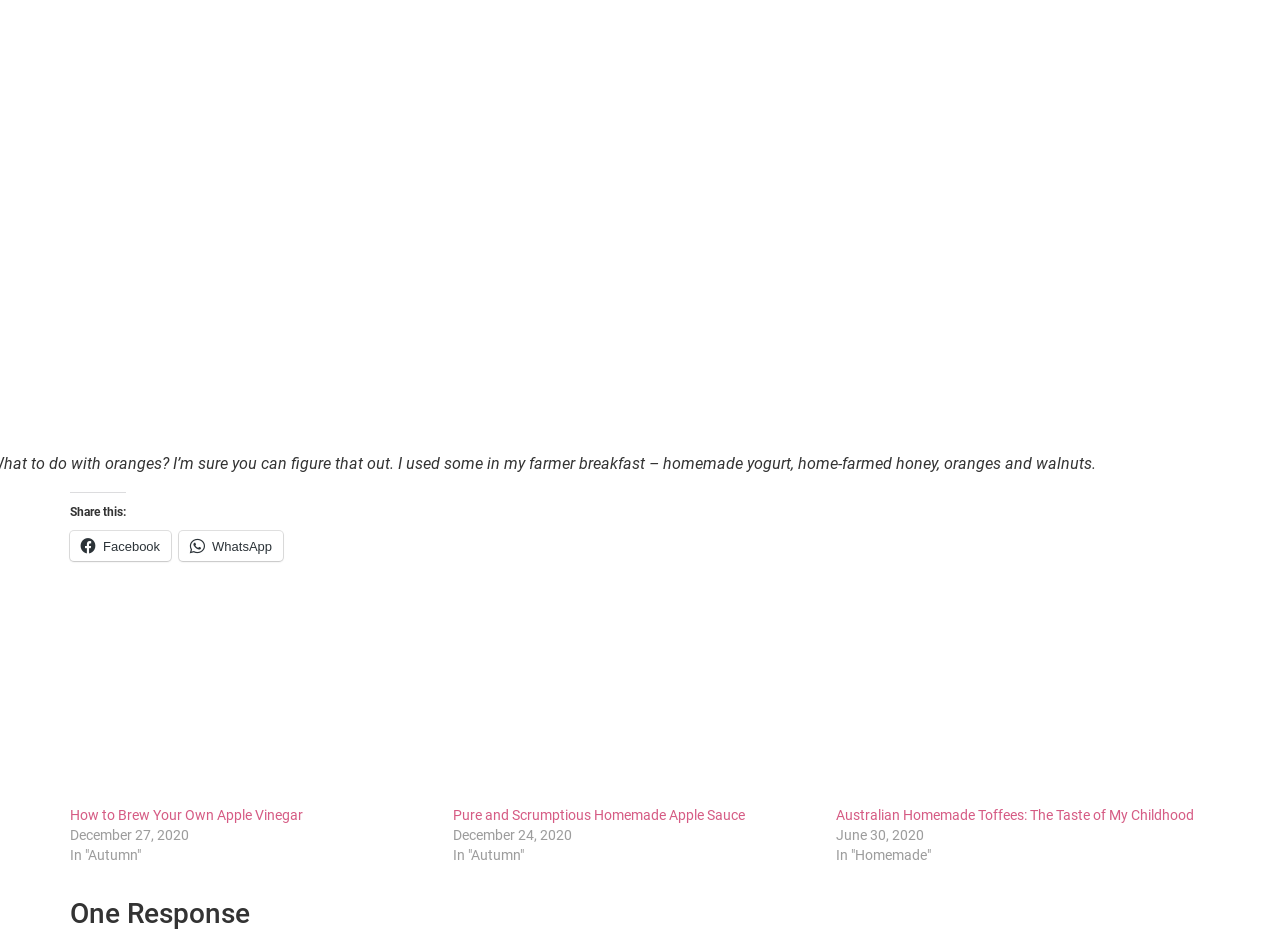What is the date of the third article?
From the screenshot, provide a brief answer in one word or phrase.

June 30, 2020